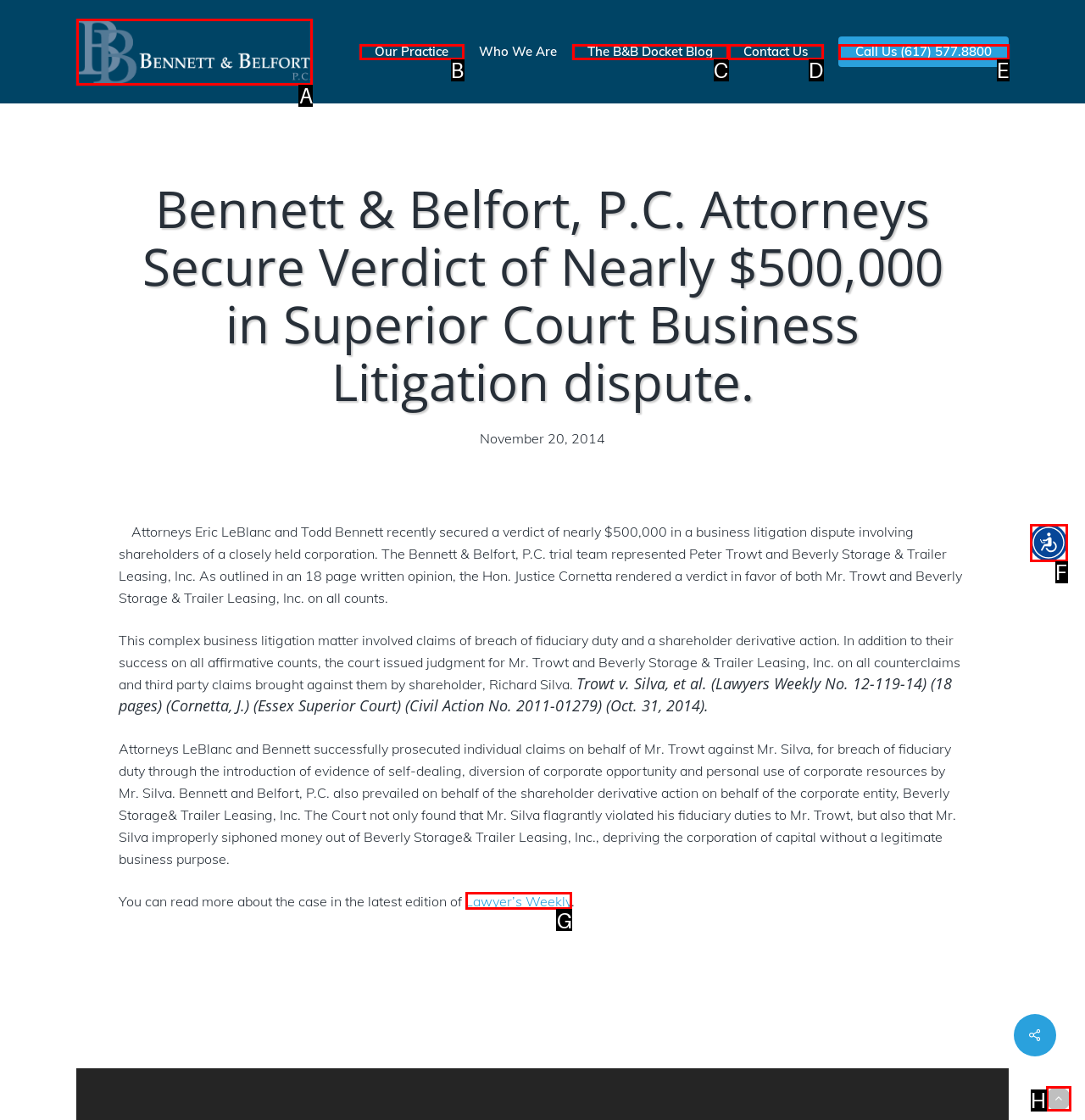From the available options, which lettered element should I click to complete this task: Read more about the case in 'Lawyer’s Weekly'?

G